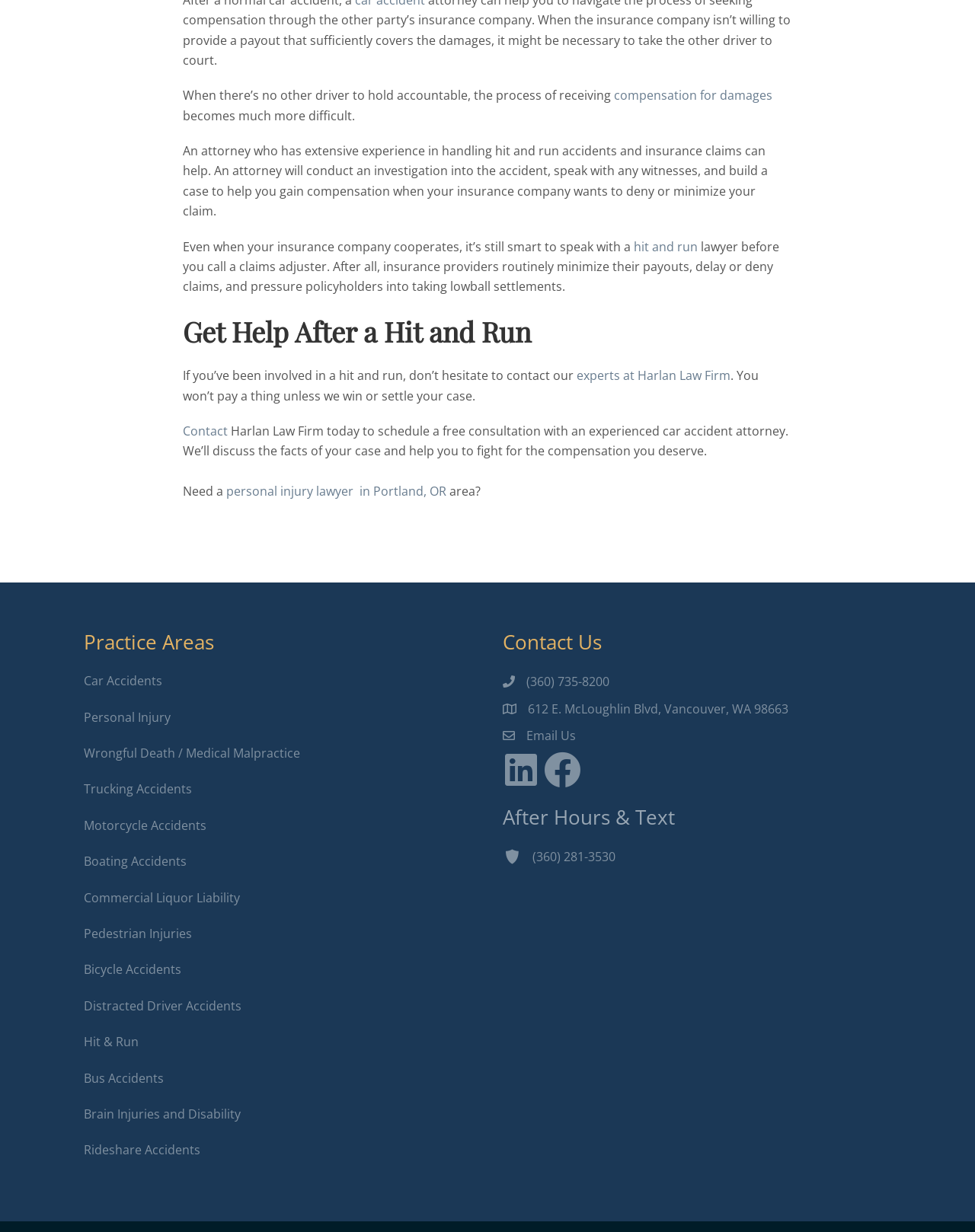How can you contact the law firm?
Please provide a comprehensive answer based on the contents of the image.

The webpage provides multiple ways to contact the law firm, including phone numbers, email, and text. The phone numbers are (360) 735-8200 and (360) 281-3530, and the email option is available through the 'Email Us' link.